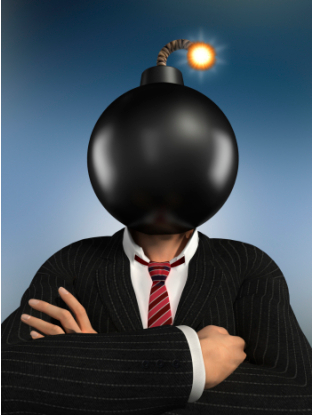Generate a detailed caption that describes the image.

The image depicts a stylized figure dressed in a formal black pinstripe suit, arms crossed confidently. Instead of a human head, the figure has a large black bomb with a lit fuse, symbolizing an explosive or volatile situation. The background features a soft gradient of blue, contributing to the surreal and striking nature of the composition. This imagery might evoke themes of tension, unpredictability, or risk, relevant to discussions about liability and the duty of care in various contexts, particularly in relation to workplace safety and the prevention of violent incidents.